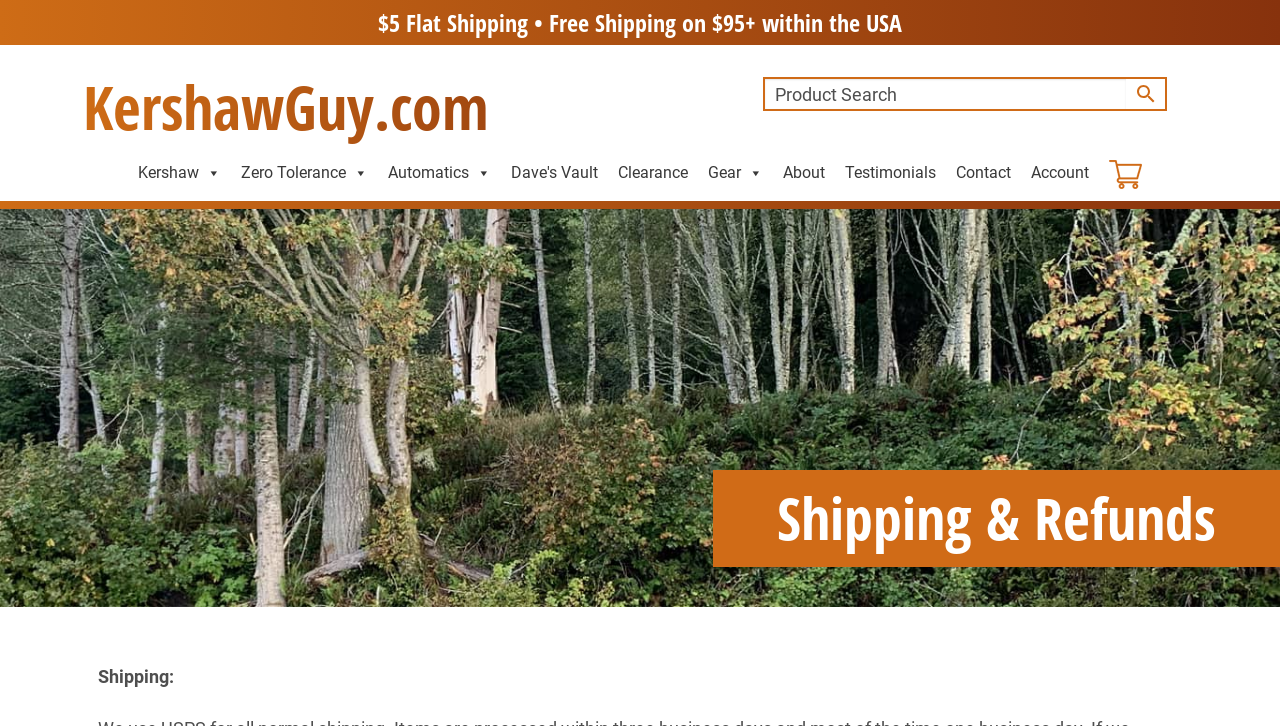What is the main title displayed on this webpage?

Shipping & Refunds